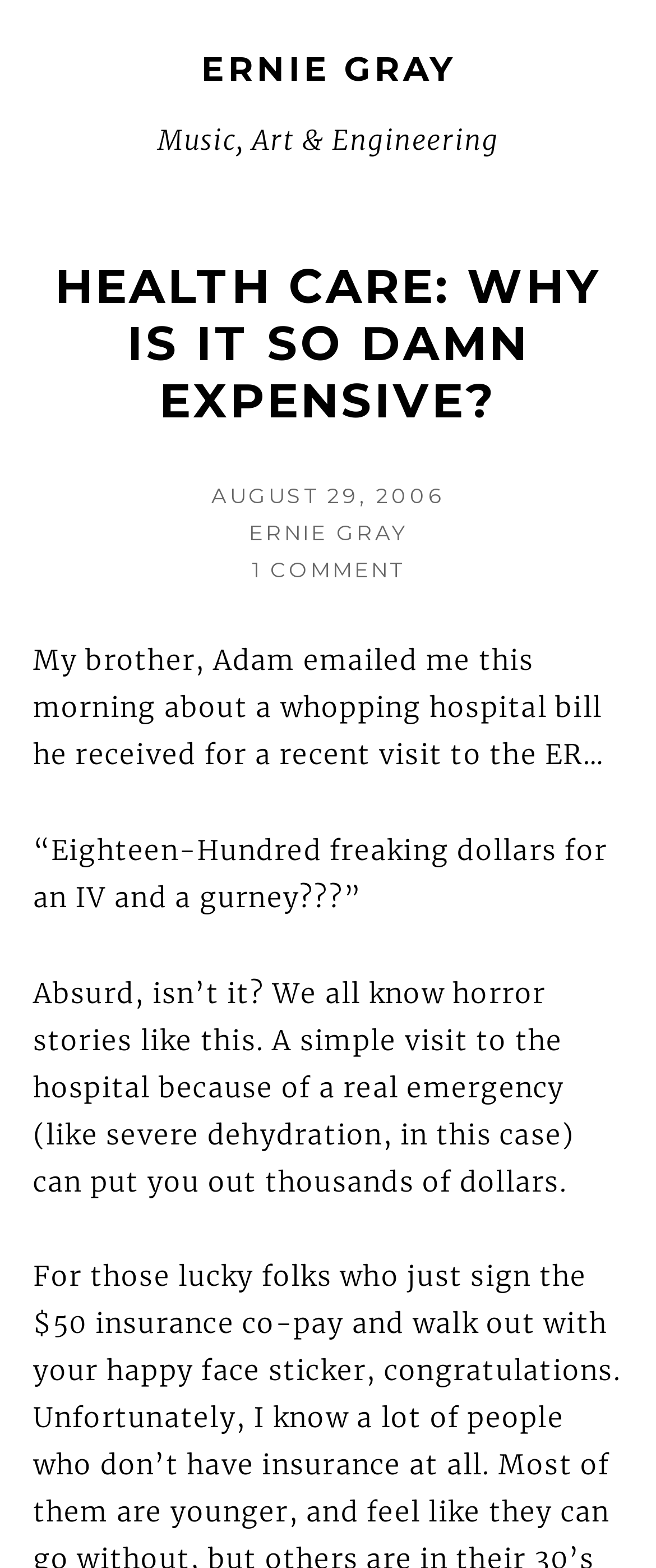Respond with a single word or short phrase to the following question: 
What is the author of this article?

Ernie Gray